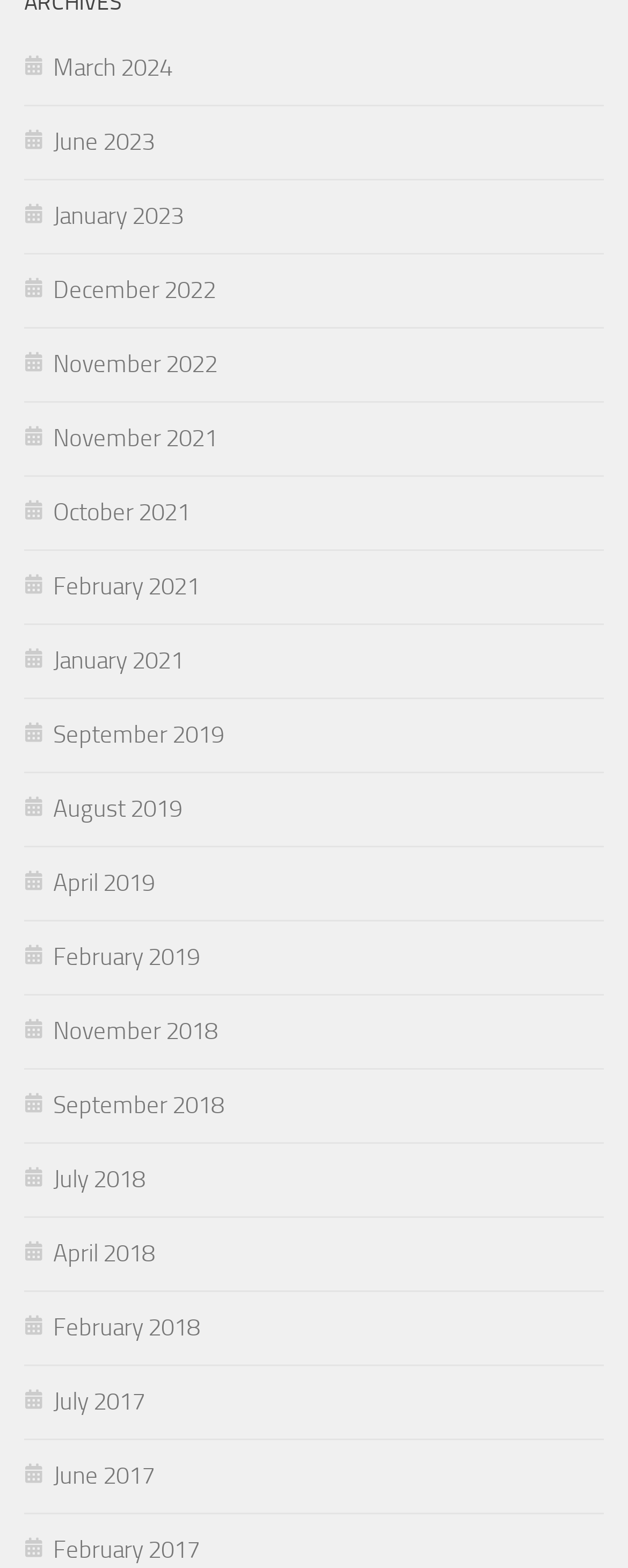Could you highlight the region that needs to be clicked to execute the instruction: "View December 2022"?

[0.038, 0.175, 0.344, 0.194]